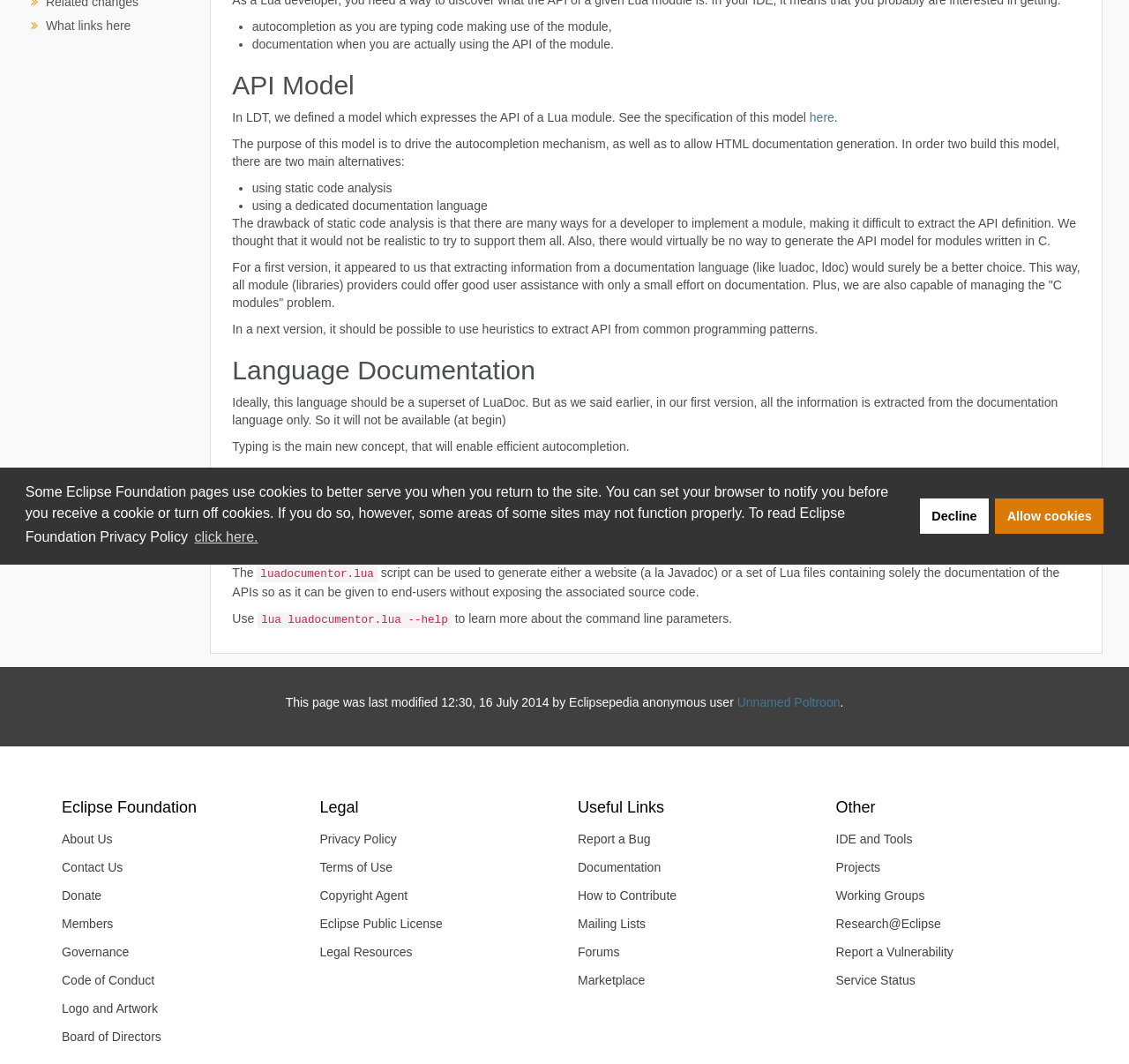Find the bounding box coordinates for the element described here: "View our portfolio".

None